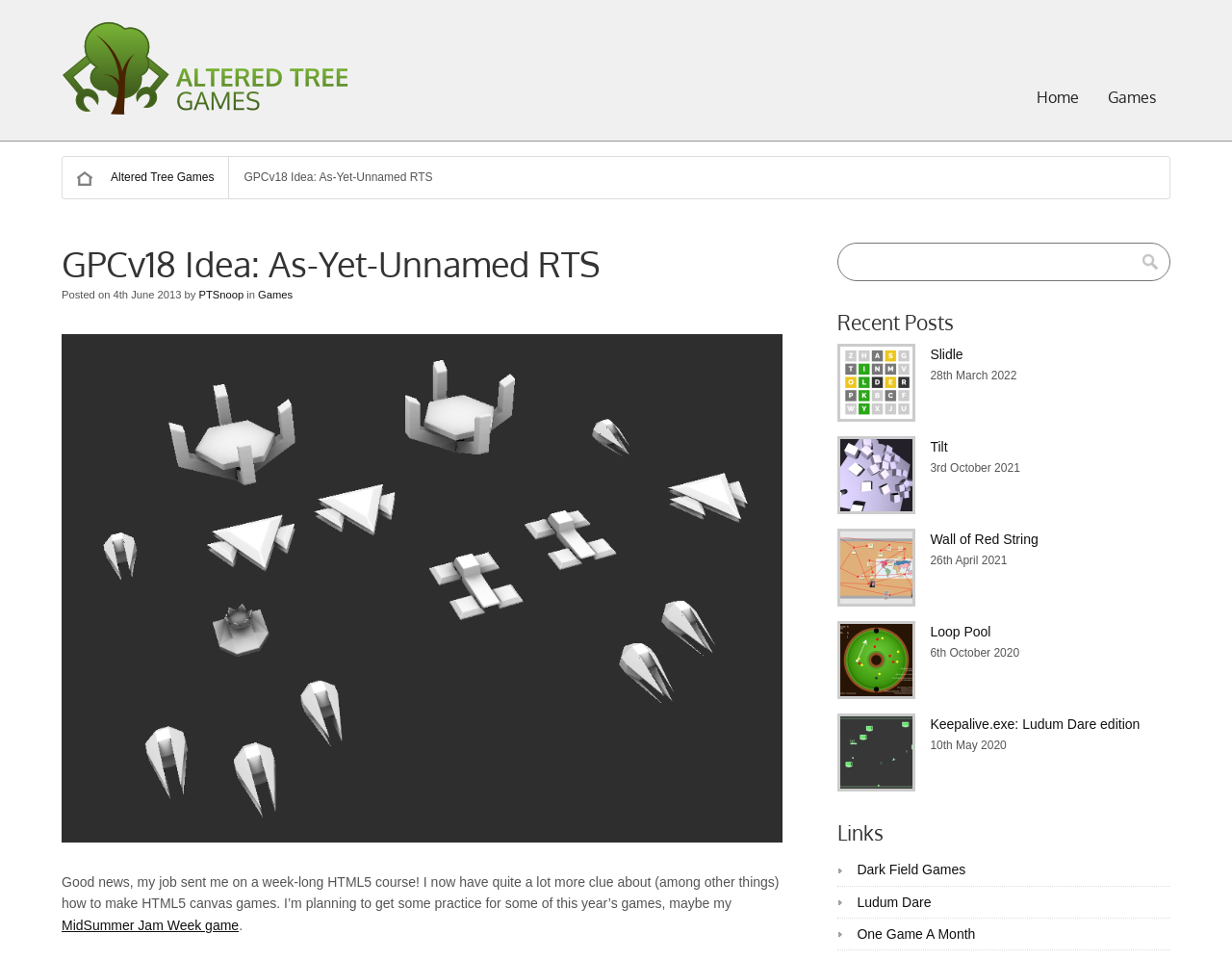Please locate the bounding box coordinates of the element that should be clicked to achieve the given instruction: "search for something".

[0.918, 0.254, 0.949, 0.292]